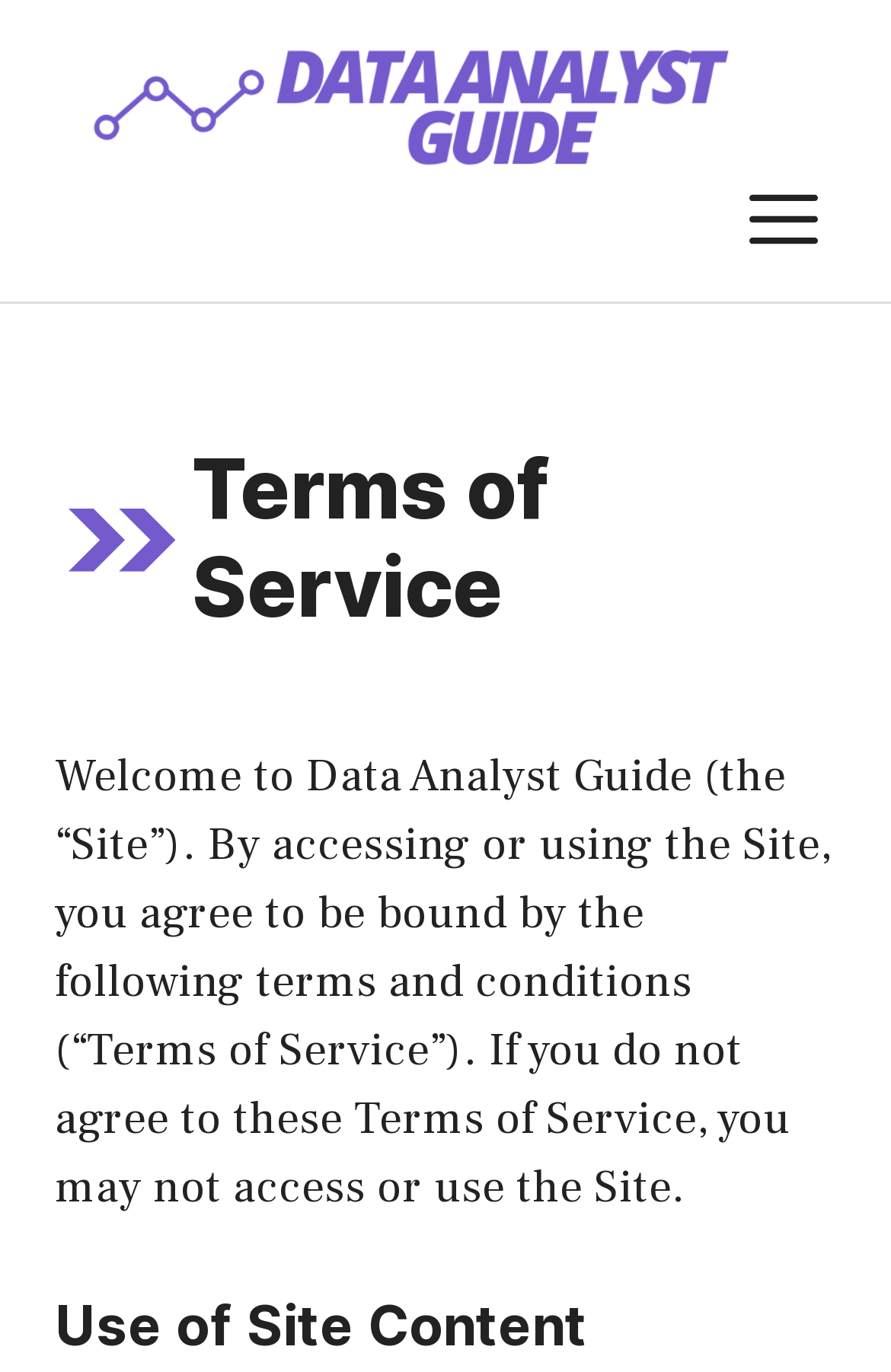Using the details from the image, please elaborate on the following question: What is the relationship between the site and the terms of service?

The static text in the webpage mentions that 'By accessing or using the Site, you agree to be bound by the following terms and conditions (“Terms of Service”)'. This implies that the site is bound by the terms of service, and users must agree to them in order to access or use the site.